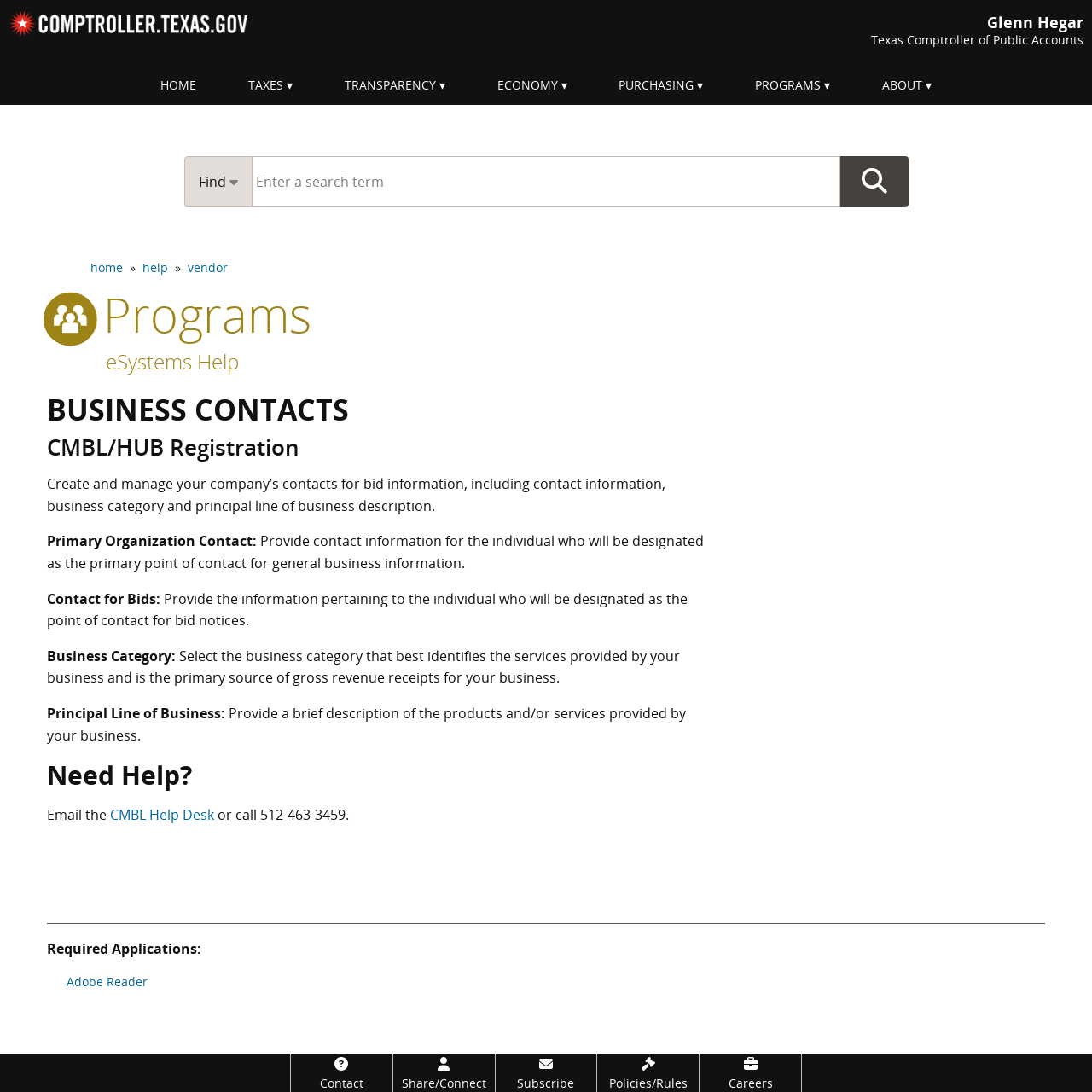Please identify the bounding box coordinates of the clickable element to fulfill the following instruction: "View required applications". The coordinates should be four float numbers between 0 and 1, i.e., [left, top, right, bottom].

[0.043, 0.861, 0.957, 0.876]